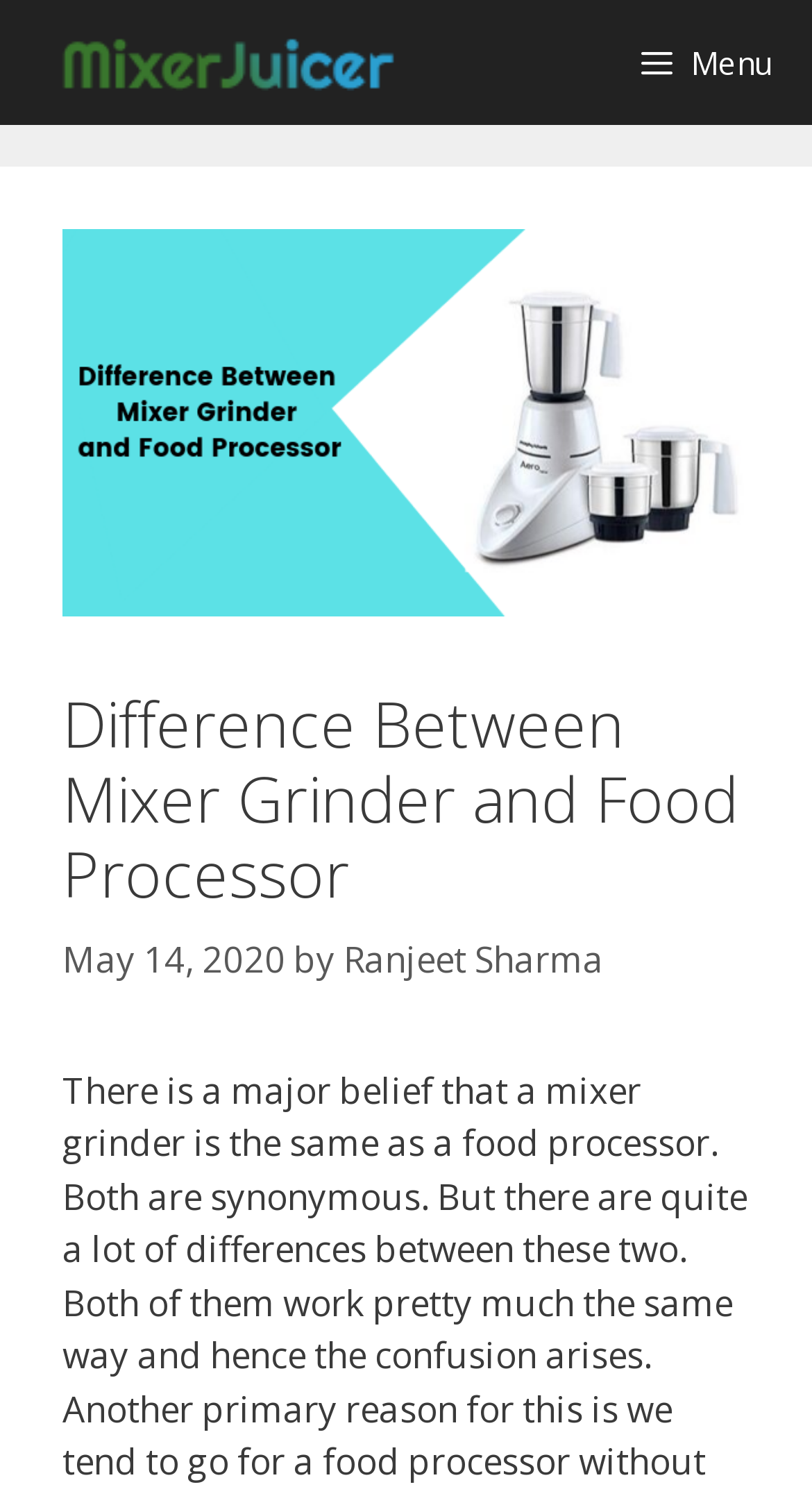Given the element description, predict the bounding box coordinates in the format (top-left x, top-left y, bottom-right x, bottom-right y), using floating point numbers between 0 and 1: title="MixerJuicer"

[0.026, 0.0, 0.564, 0.084]